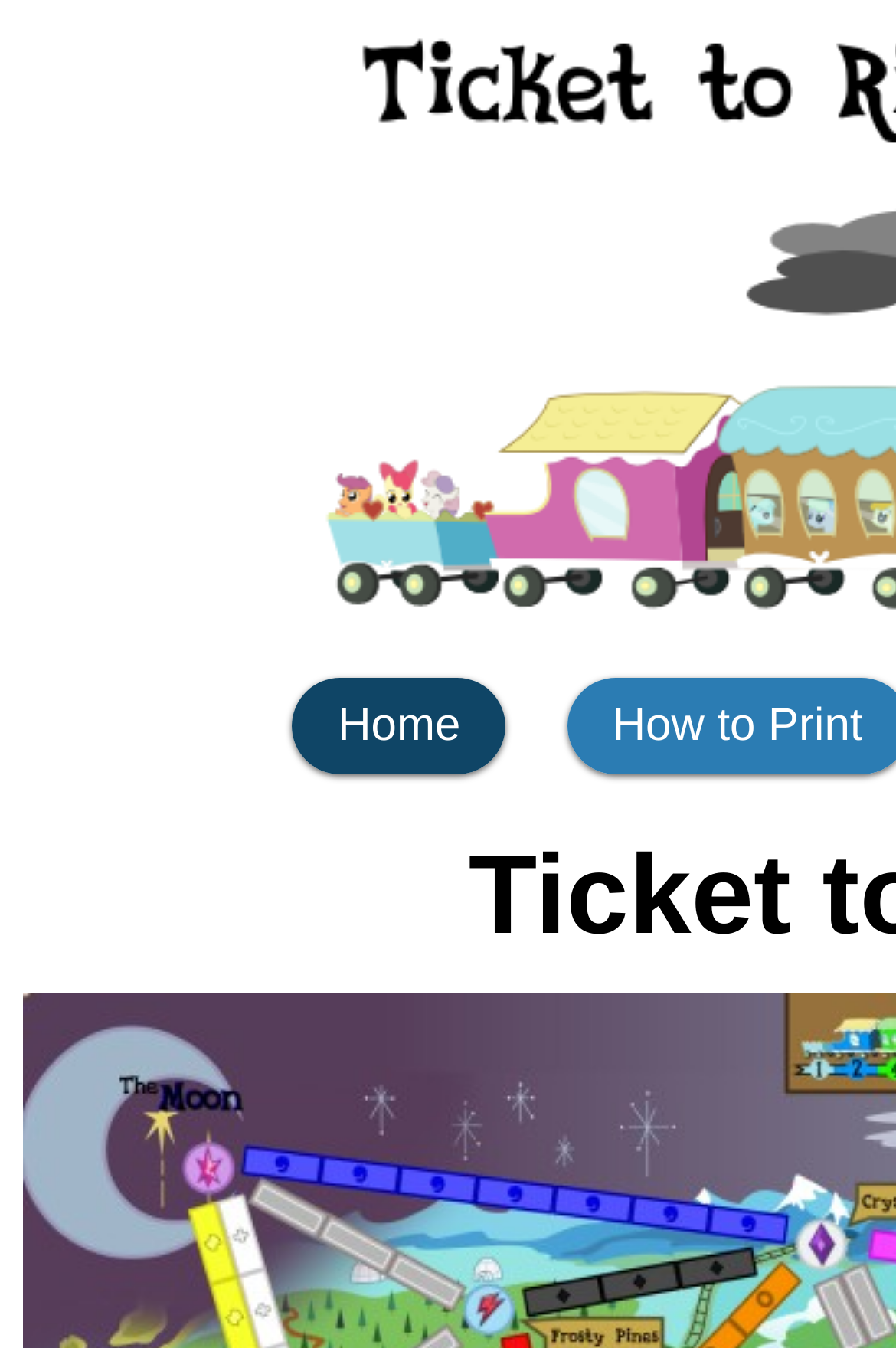Identify the bounding box coordinates for the UI element described as follows: name="ctl00$ContentPlaceHolder1$ucSiteSearch$btnSearch". Use the format (top-left x, top-left y, bottom-right x, bottom-right y) and ensure all values are floating point numbers between 0 and 1.

None